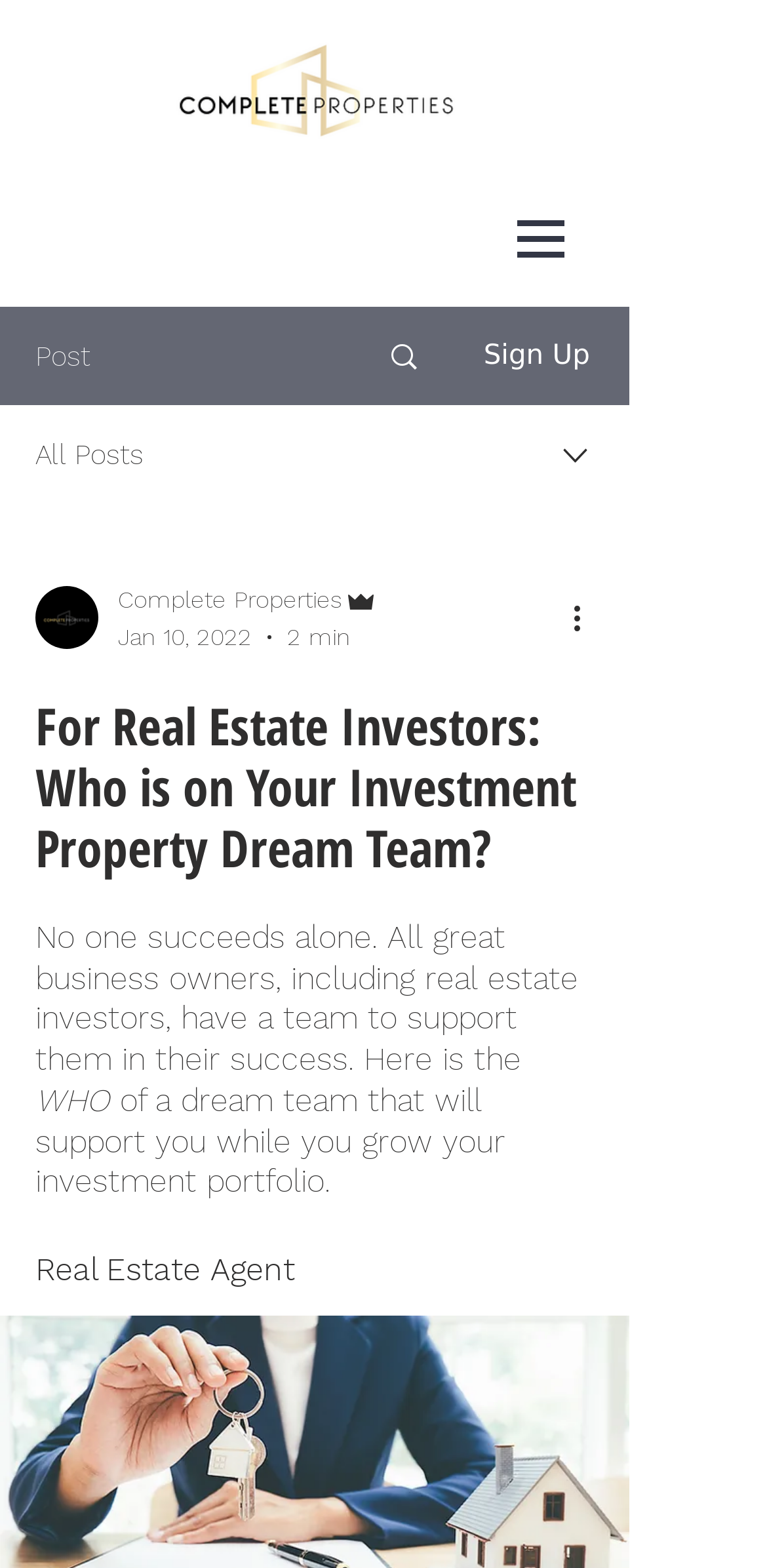Using the provided element description, identify the bounding box coordinates as (top-left x, top-left y, bottom-right x, bottom-right y). Ensure all values are between 0 and 1. Description: Search

[0.466, 0.197, 0.589, 0.257]